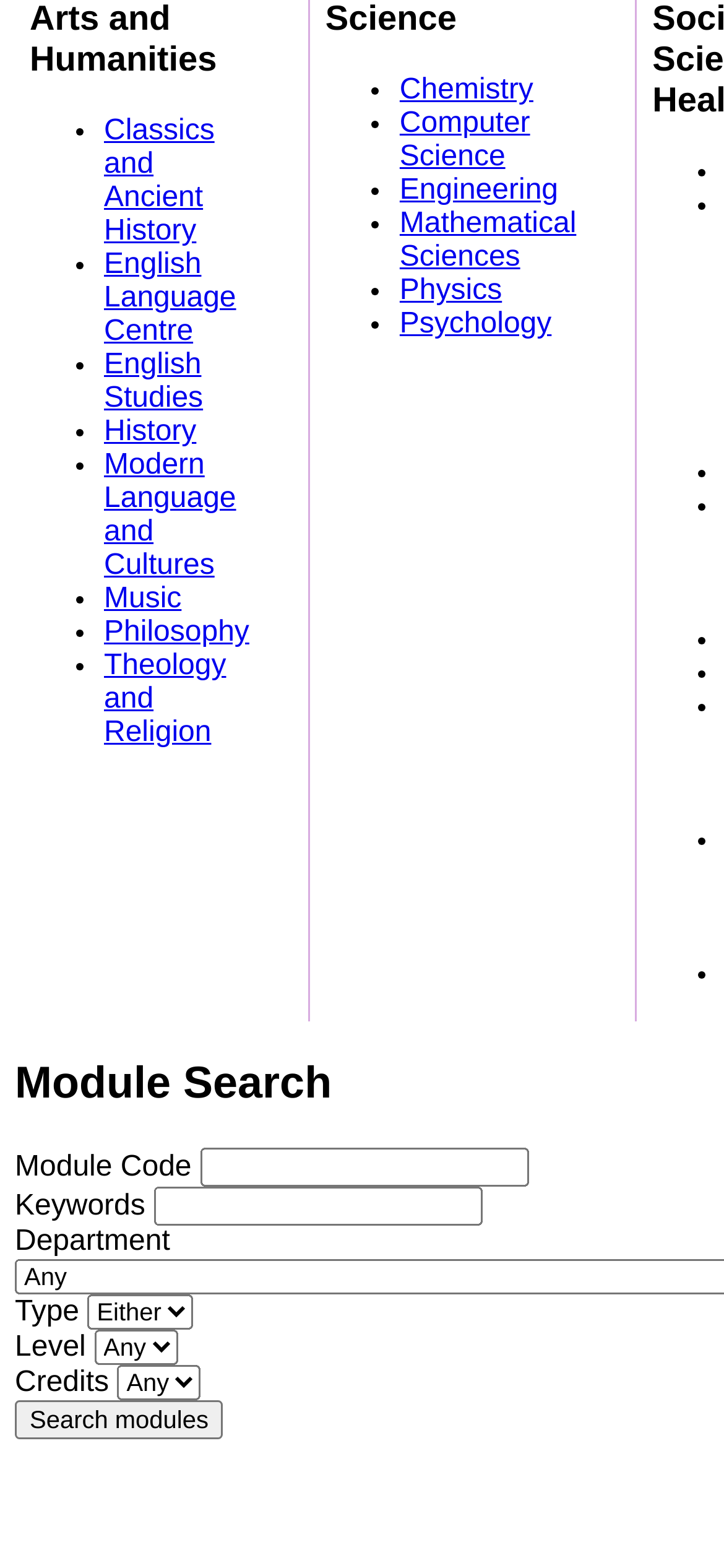How many departments are listed?
Using the visual information from the image, give a one-word or short-phrase answer.

14